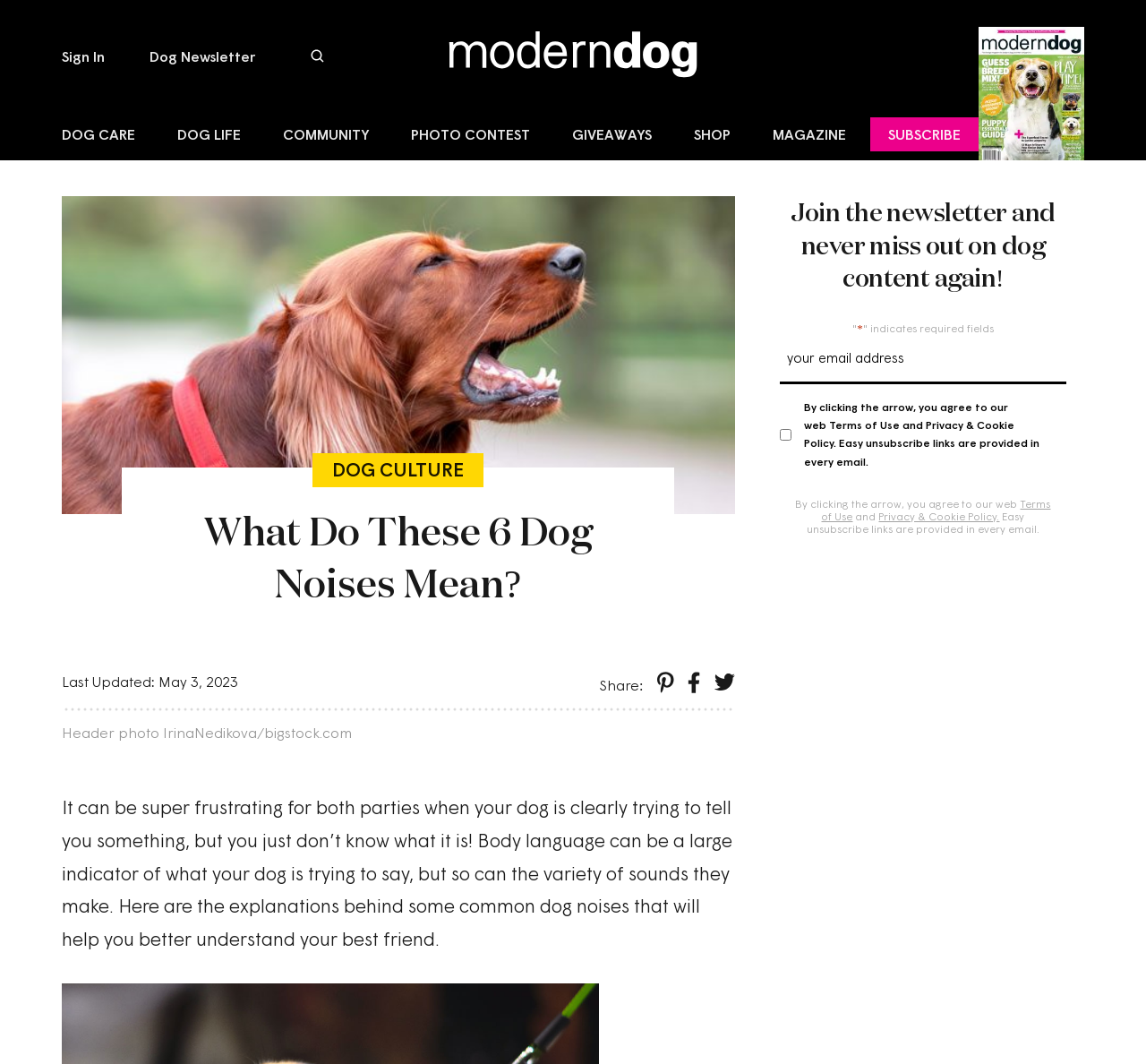Elaborate on the different components and information displayed on the webpage.

This webpage is about understanding dog noises and behaviors. At the top, there are several links and icons, including "Sign In", "Dog Newsletter", and a search bar. Below these, there are six navigation links with accompanying icons, labeled "DOG CARE", "DOG LIFE", "COMMUNITY", "PHOTO CONTEST", "GIVEAWAYS", and "SHOP". 

To the right of these links, there is a prominent image, and below it, a heading that reads "What Do These 6 Dog Noises Mean?" followed by a brief introduction to the article. The introduction explains that understanding dog body language and sounds can help improve communication between dogs and their owners.

On the right side of the page, there is a section with a heading "Join the newsletter and never miss out on dog content again!" accompanied by a text box and a checkbox to agree to the website's terms of use and privacy policy.

At the bottom of the page, there are social media sharing links and a "Last Updated" timestamp with the date "May 3, 2023".